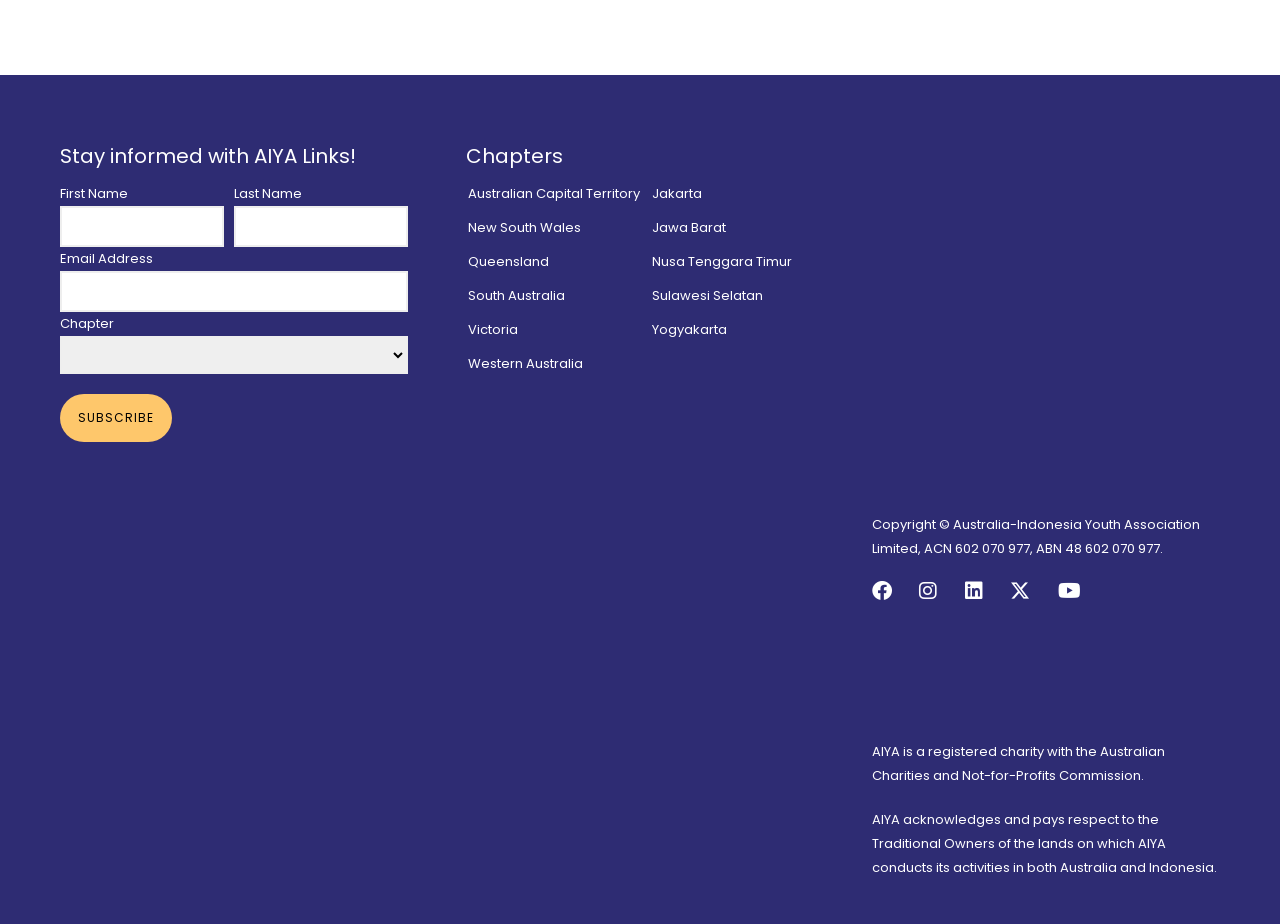What is the copyright information of the webpage?
Please provide a detailed and comprehensive answer to the question.

The webpage displays a copyright notice at the bottom, stating 'Copyright © Australia-Indonesia Youth Association Limited, ACN 602 070 977, ABN 48 602 070 977', indicating that the webpage's content is owned by the Australia-Indonesia Youth Association Limited.